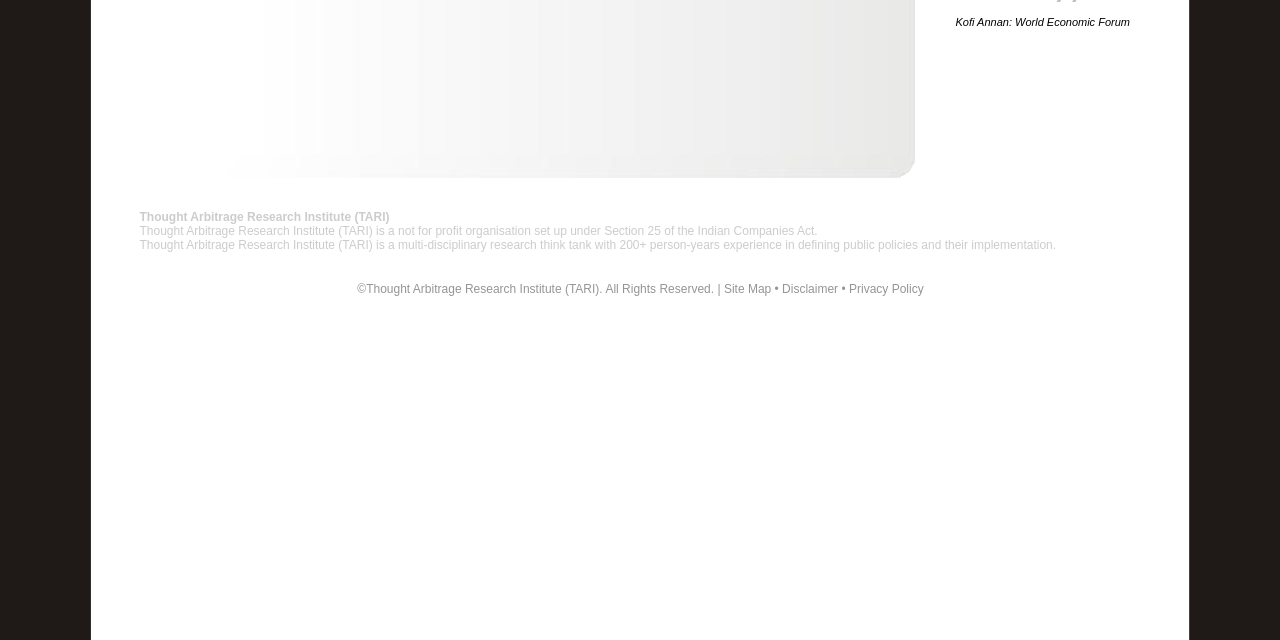From the given element description: "Disclaimer", find the bounding box for the UI element. Provide the coordinates as four float numbers between 0 and 1, in the order [left, top, right, bottom].

[0.611, 0.441, 0.655, 0.462]